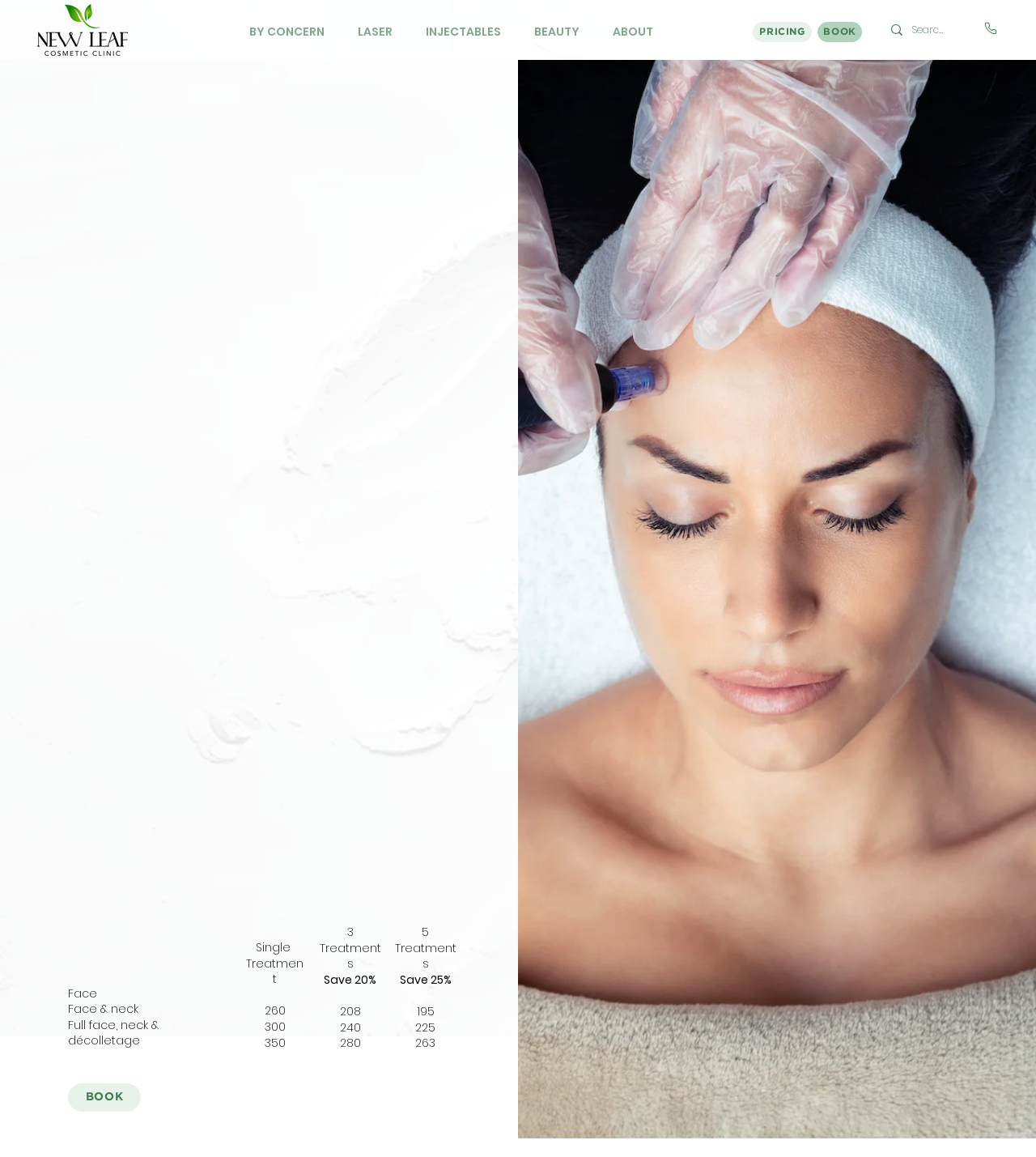Respond to the following question with a brief word or phrase:
What is the purpose of adding LED light treatment?

Enhanced result